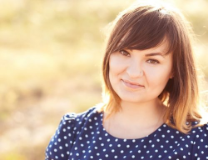Provide a single word or phrase to answer the given question: 
What is the dominant color of the woman's dress?

blue